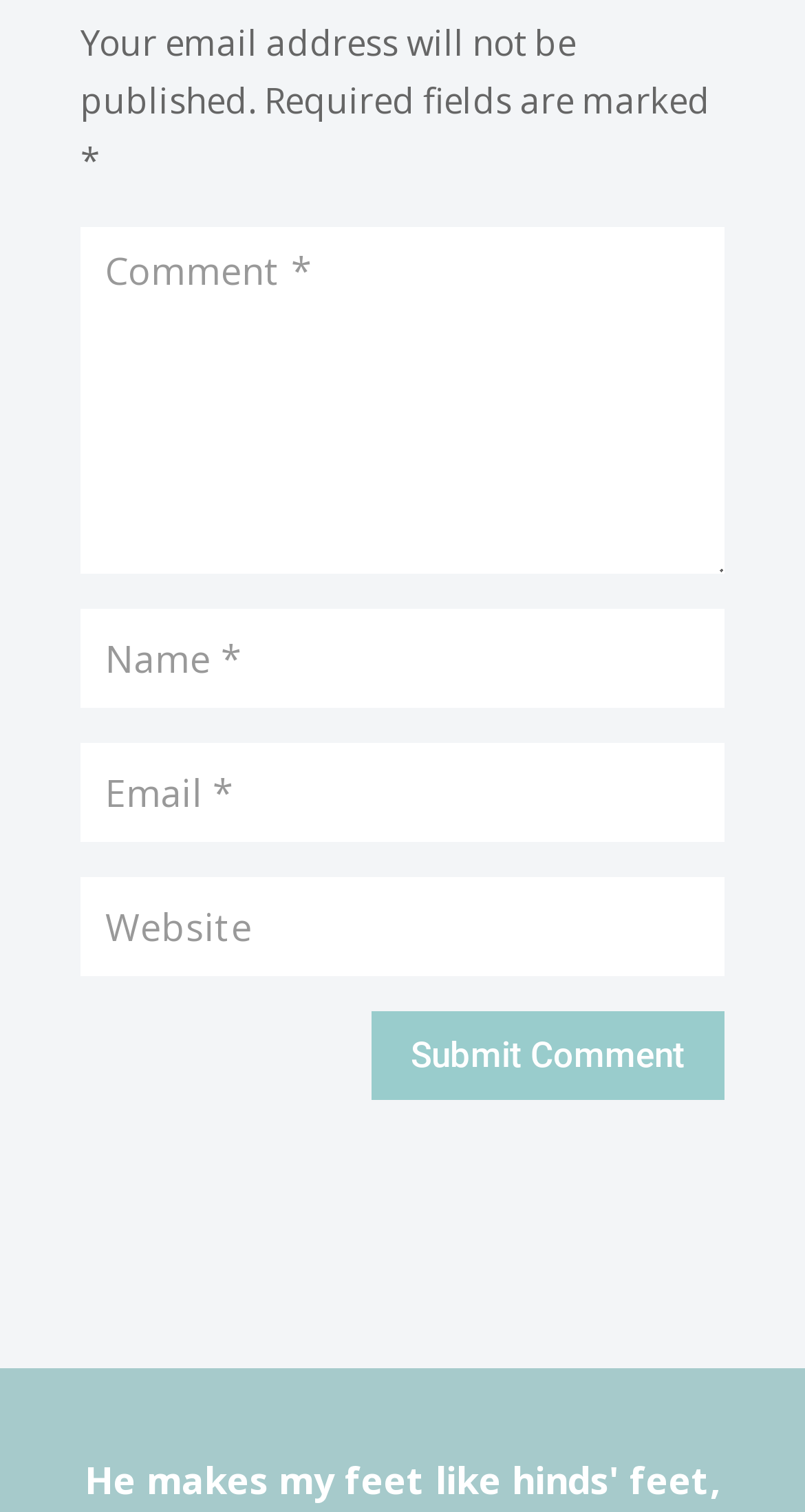Please predict the bounding box coordinates (top-left x, top-left y, bottom-right x, bottom-right y) for the UI element in the screenshot that fits the description: input value="Website" name="url"

[0.1, 0.58, 0.9, 0.646]